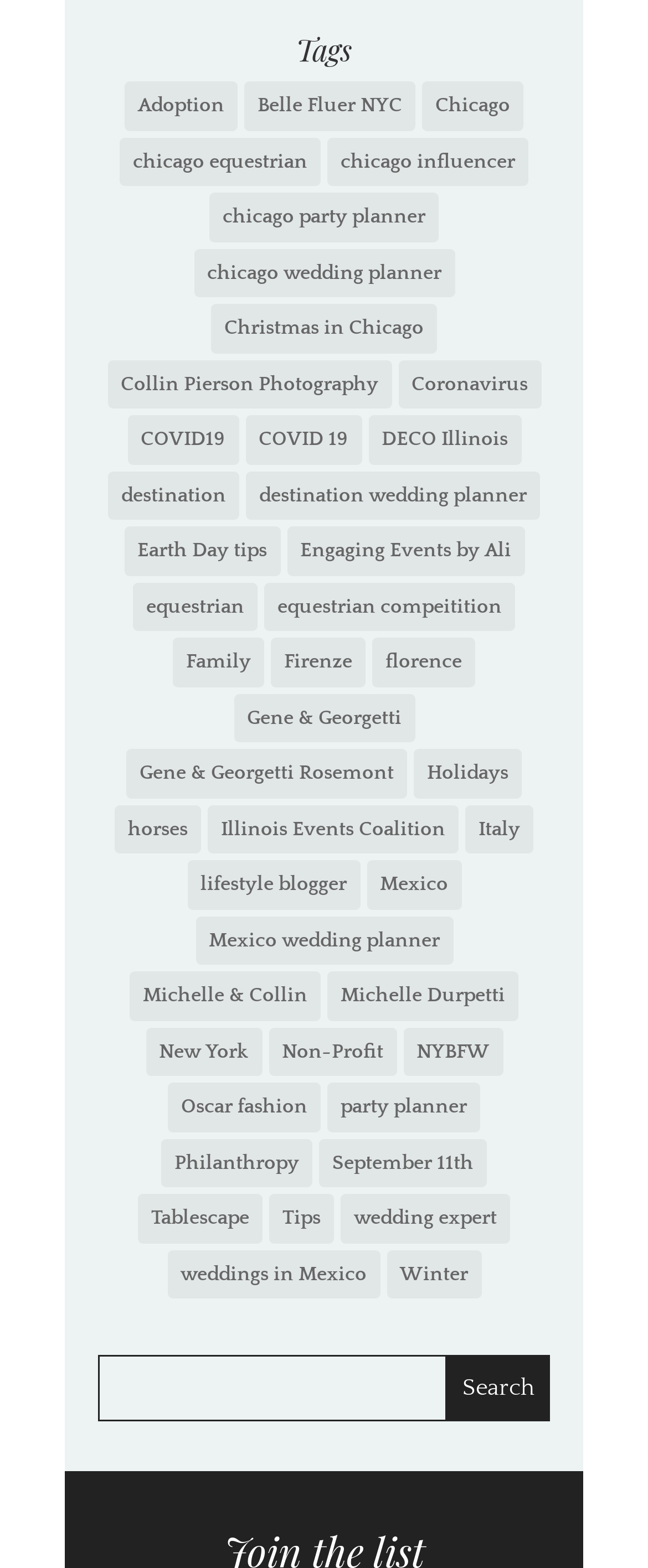Can you provide the bounding box coordinates for the element that should be clicked to implement the instruction: "Explore Chicago wedding planners"?

[0.299, 0.159, 0.701, 0.19]